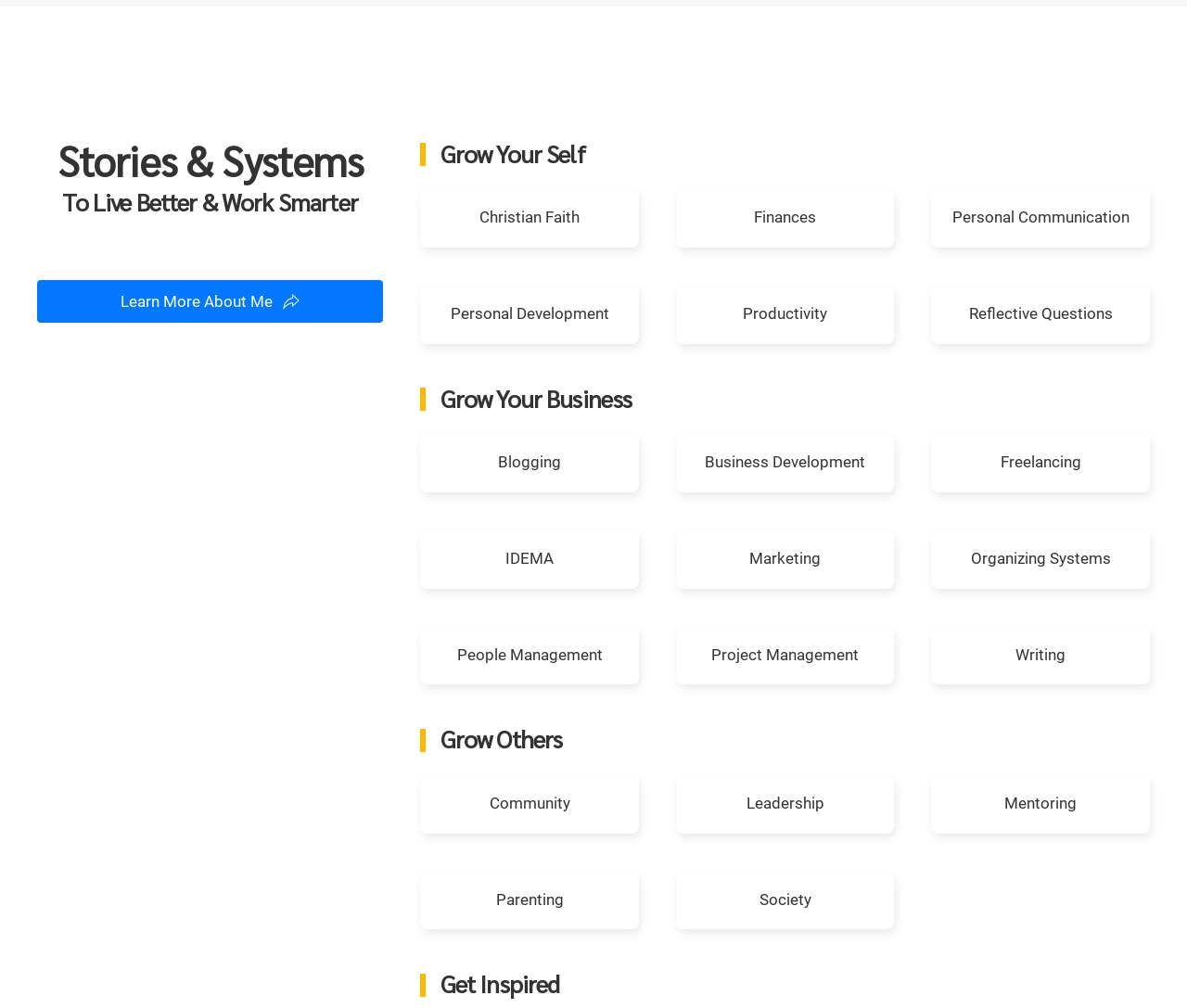From the webpage screenshot, predict the bounding box coordinates (top-left x, top-left y, bottom-right x, bottom-right y) for the UI element described here: Organizing Systems

[0.785, 0.525, 0.969, 0.584]